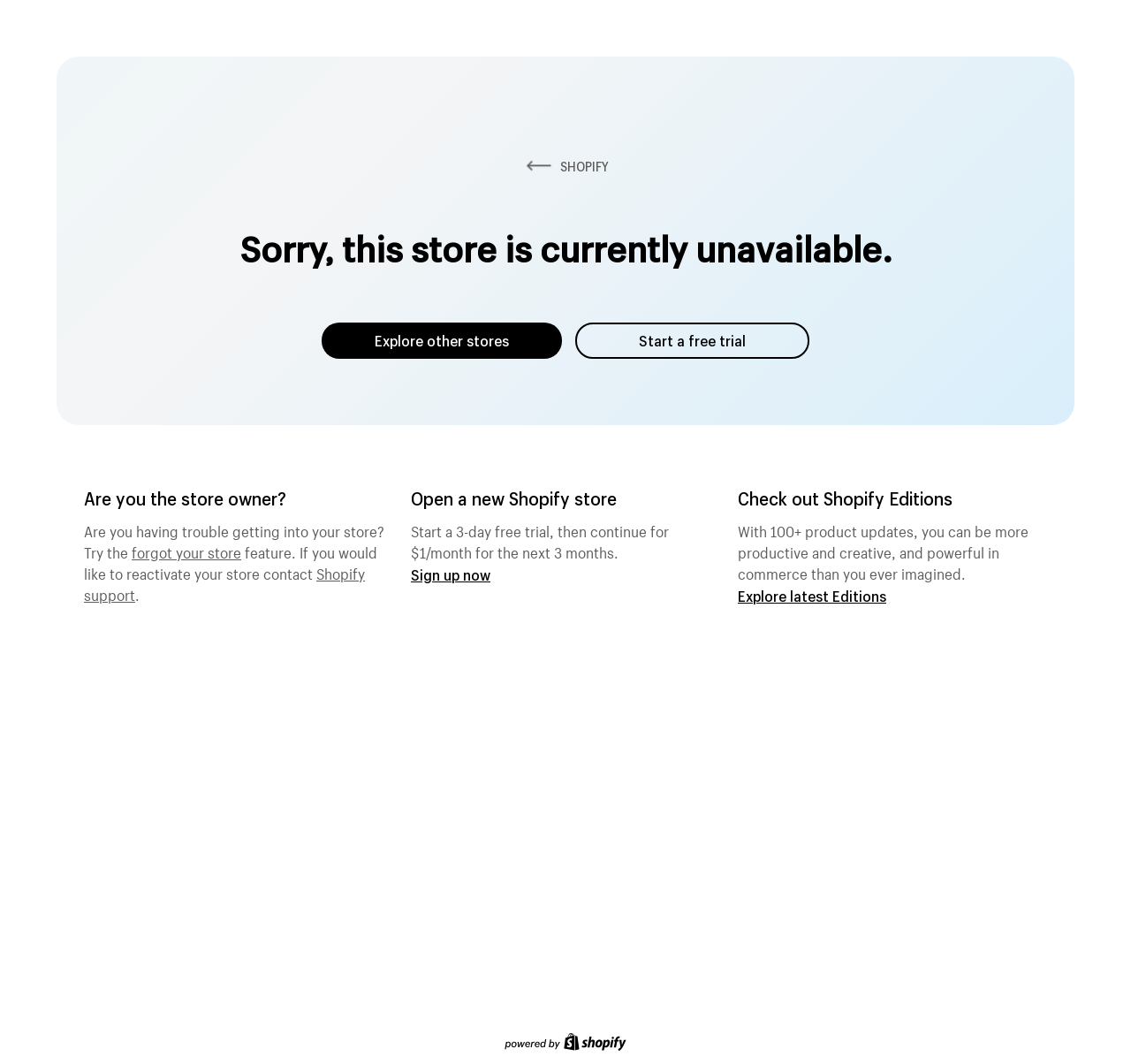Give a short answer using one word or phrase for the question:
How long is the free trial?

3 days